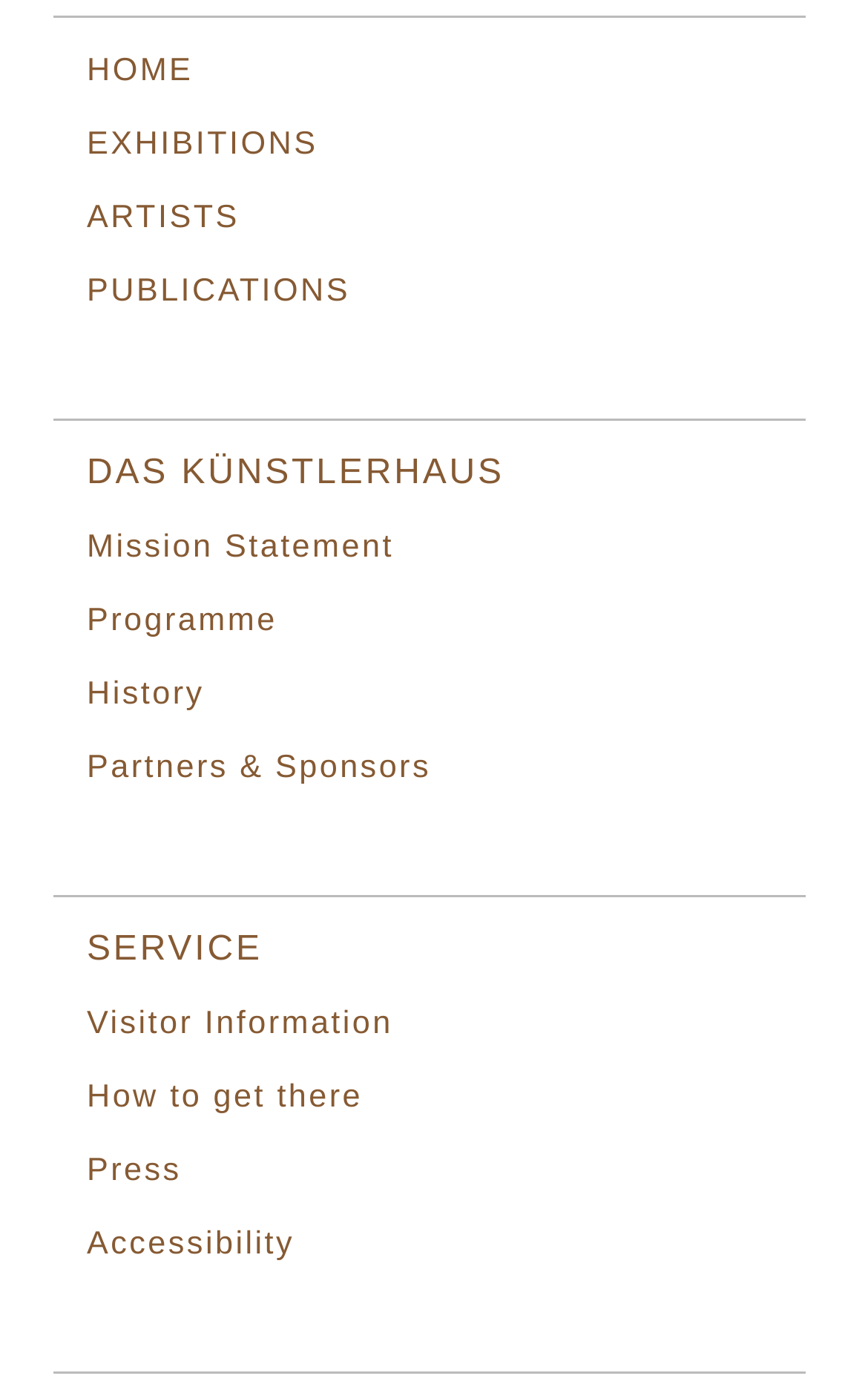Determine the bounding box coordinates for the region that must be clicked to execute the following instruction: "read about the mission statement".

[0.1, 0.38, 0.454, 0.405]